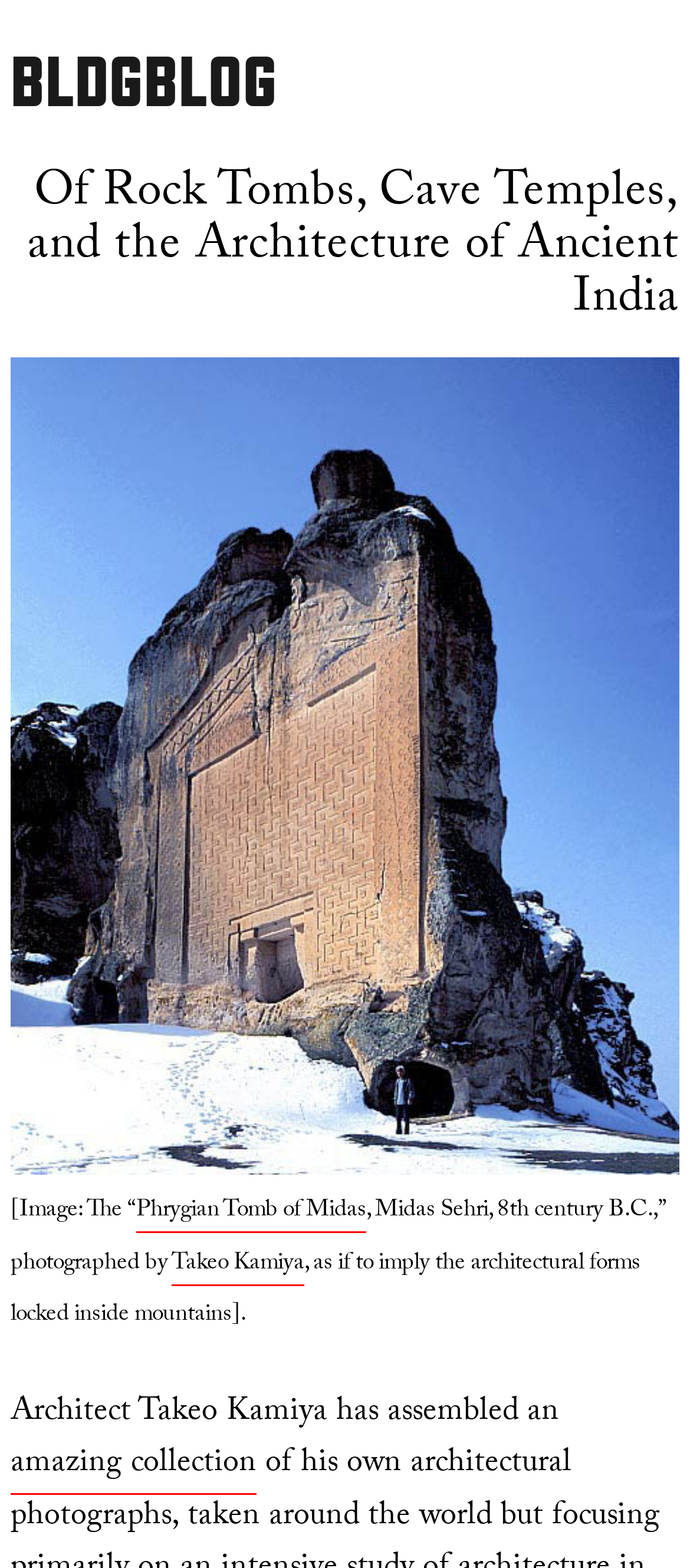From the element description Phrygian Tomb of Midas, predict the bounding box coordinates of the UI element. The coordinates must be specified in the format (top-left x, top-left y, bottom-right x, bottom-right y) and should be within the 0 to 1 range.

[0.197, 0.761, 0.531, 0.787]